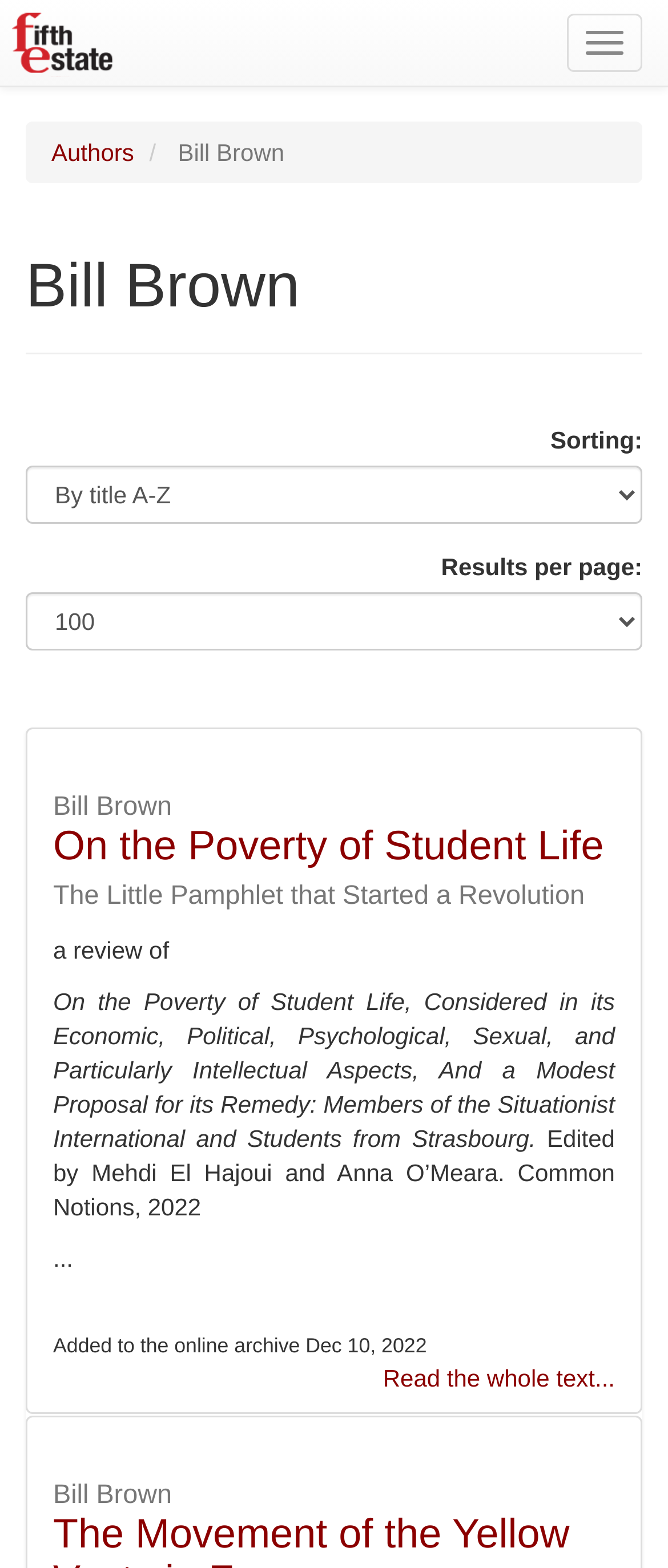Explain the features and main sections of the webpage comprehensively.

The webpage is about Bill Brown, an author, and features an archive of his works. At the top right corner, there is a button to toggle navigation. On the top left, there is a link to the Fifth Estate Archive, accompanied by an image with the same name. Below this, there is a link to "Authors" and a static text displaying "Bill Brown". 

A heading with the title "Bill Brown" is prominently displayed across the top of the page. Below this, there are two comboboxes, one for sorting and the other for selecting the number of results per page. 

The main content of the page is a description of a publication titled "Bill Brown On the Poverty of Student Life The Little Pamphlet that Started a Revolution". This title is a heading, and below it, there is a link to the publication "On the Poverty of Student Life". A brief review of the publication is provided, followed by a detailed description of the book, including its title, authors, and publication details. 

At the bottom of the page, there is a static text displaying the date "Dec 10, 2022", and a link to "Read the whole text..." which suggests that there is more content available.